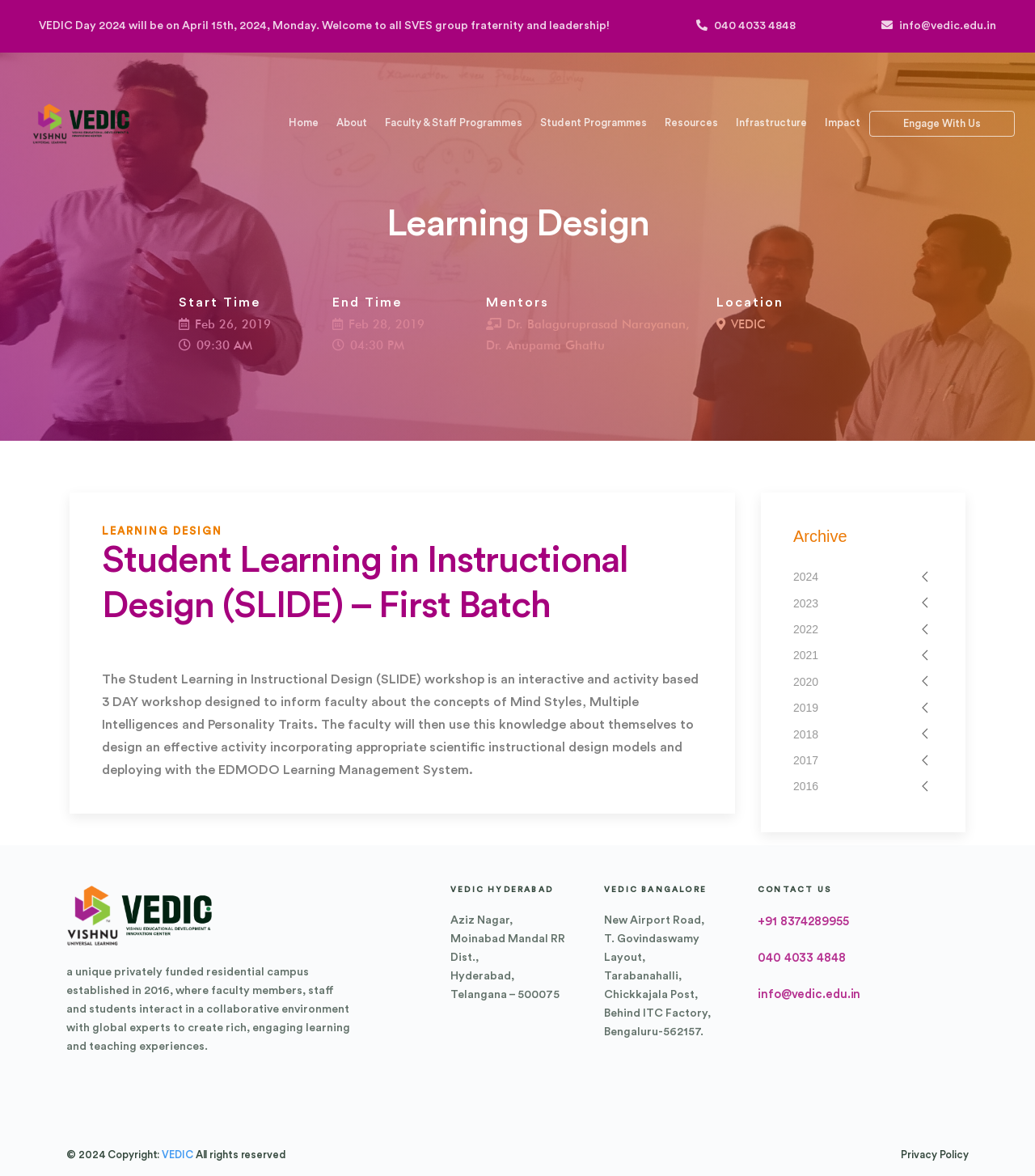Using the information in the image, give a comprehensive answer to the question: 
What is the location of the VEDIC Hyderabad campus?

I found the answer by looking at the FooterAsNonLandmark element at the bottom of the webpage, which contains the address of the VEDIC Hyderabad campus.